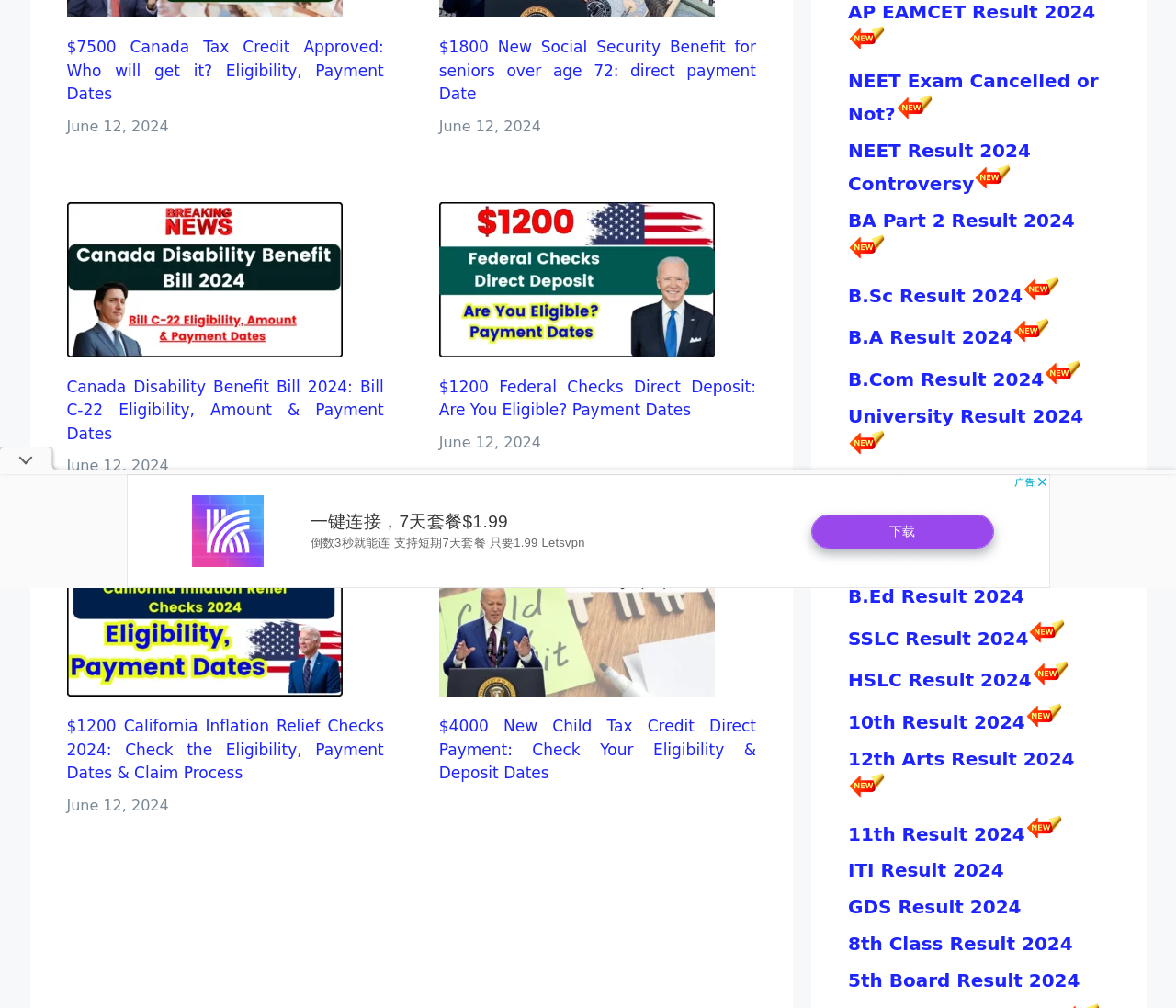Provide the bounding box coordinates of the HTML element described as: "NEET Exam Cancelled or Not?". The bounding box coordinates should be four float numbers between 0 and 1, i.e., [left, top, right, bottom].

[0.721, 0.07, 0.934, 0.124]